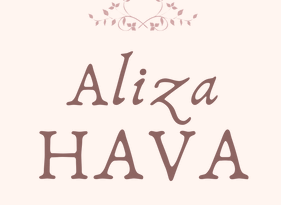What is the significance of 'Hava' in the design?
Answer the question using a single word or phrase, according to the image.

emphasized